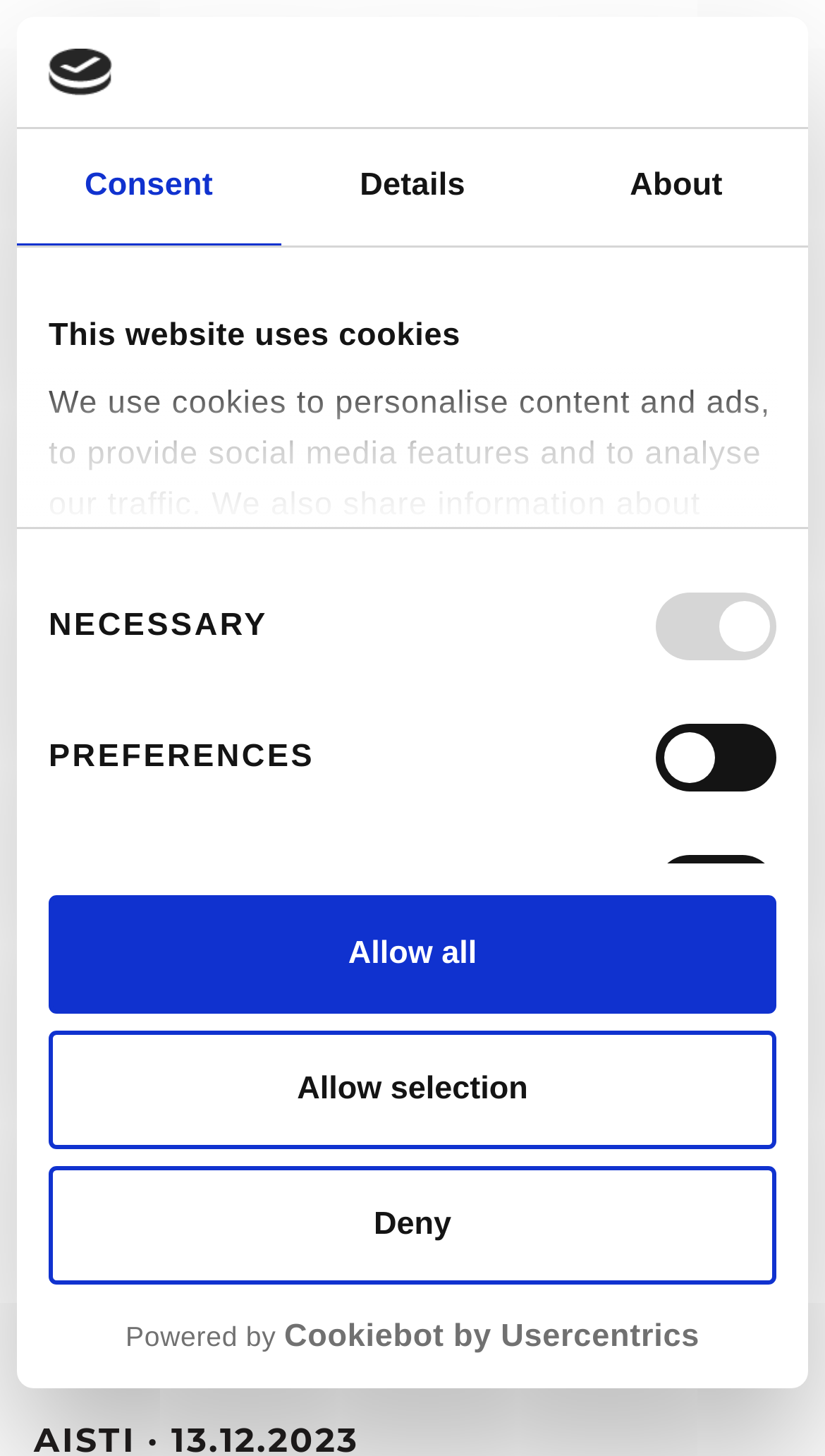What is the text of the first checkbox?
Please give a detailed answer to the question using the information shown in the image.

I looked at the checkbox elements and found that the first one has a StaticText element with the text 'NECESSARY', so that's the text of the first checkbox.